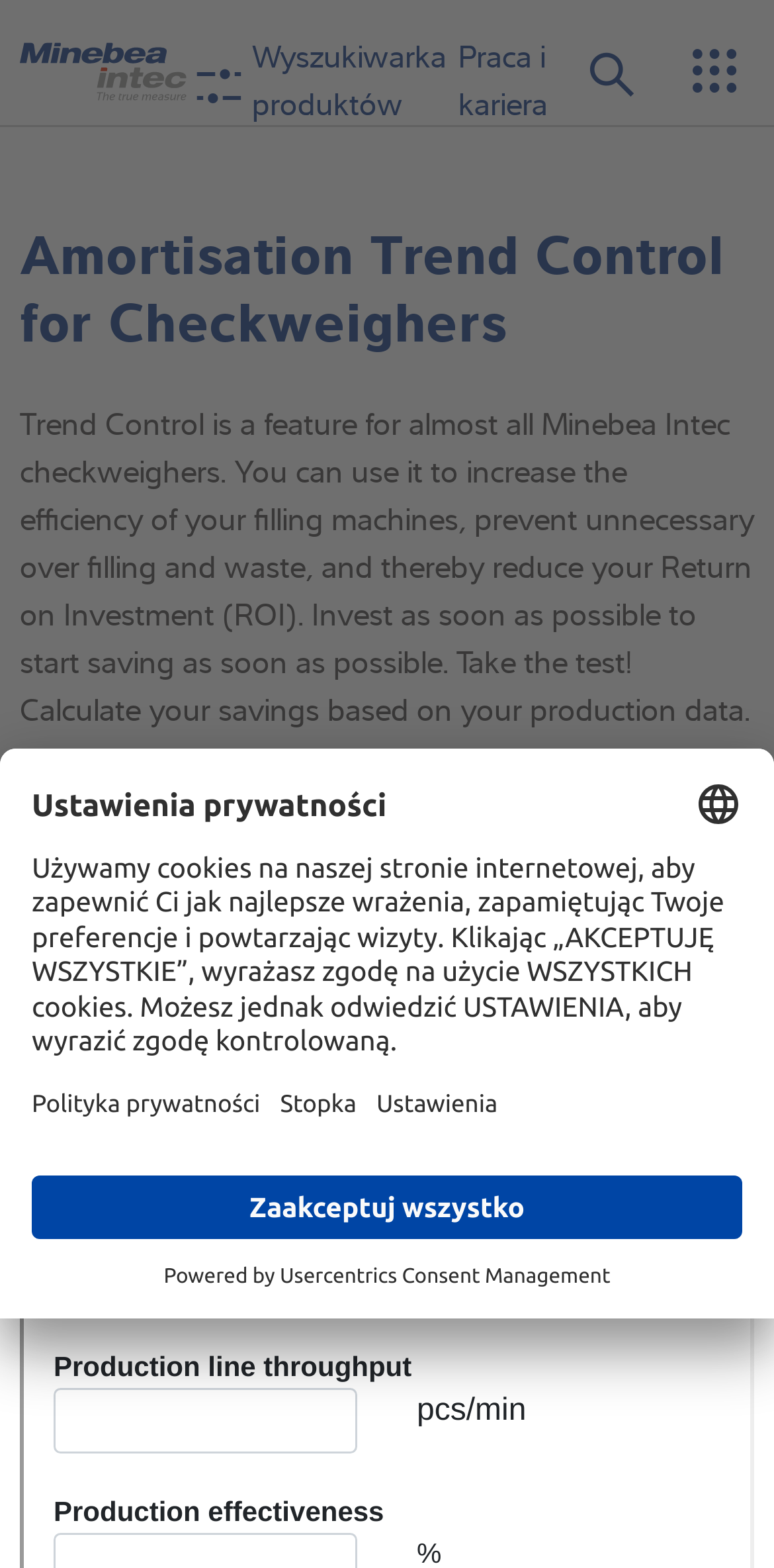Determine the bounding box coordinates of the element that should be clicked to execute the following command: "Go to the Minebea Intec homepage".

[0.026, 0.029, 0.24, 0.057]